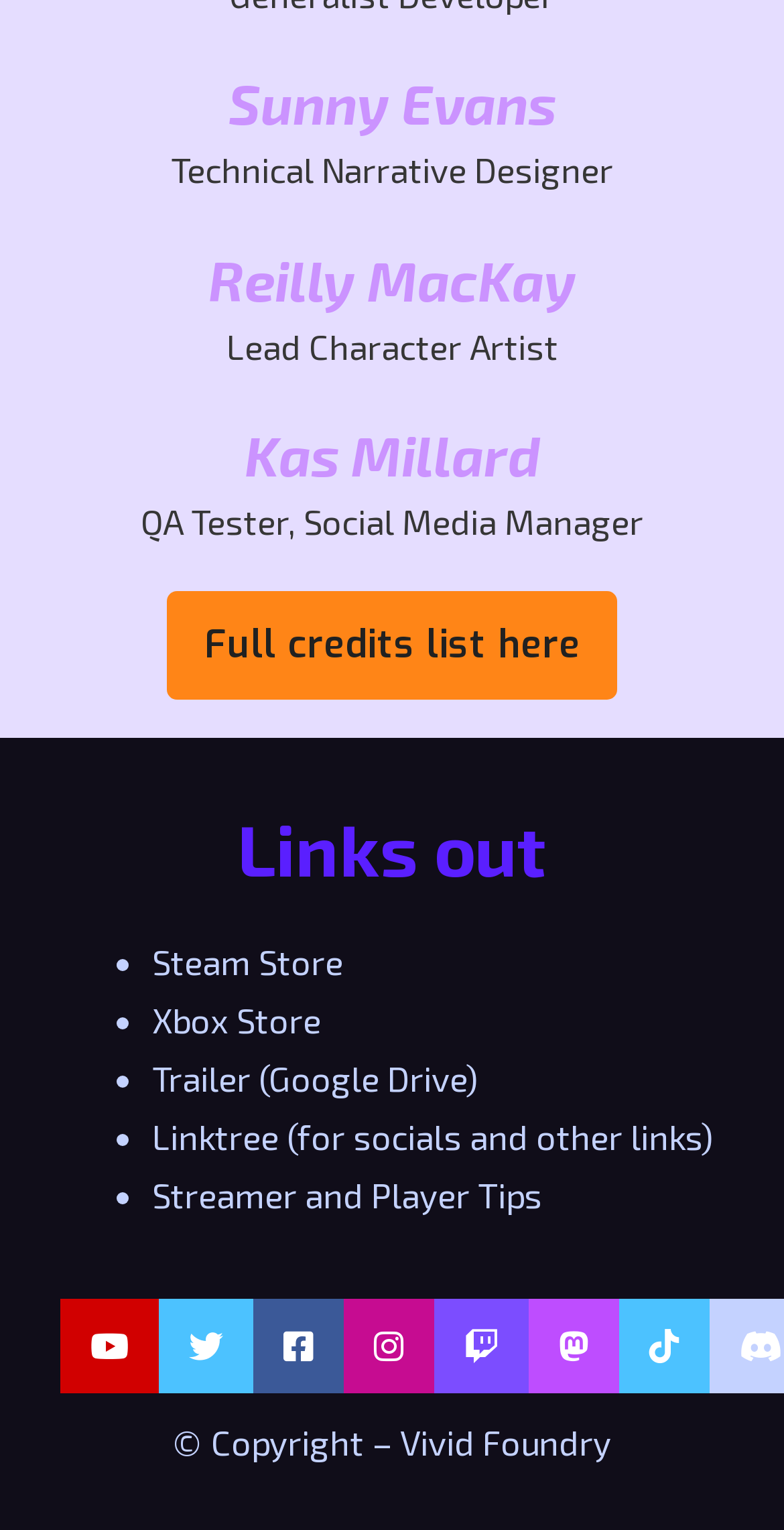What is the name of the company mentioned at the bottom of the webpage?
Please provide a comprehensive answer based on the contents of the image.

At the bottom of the webpage, there is a static text '© Copyright – Vivid Foundry', which suggests that Vivid Foundry is the name of the company.